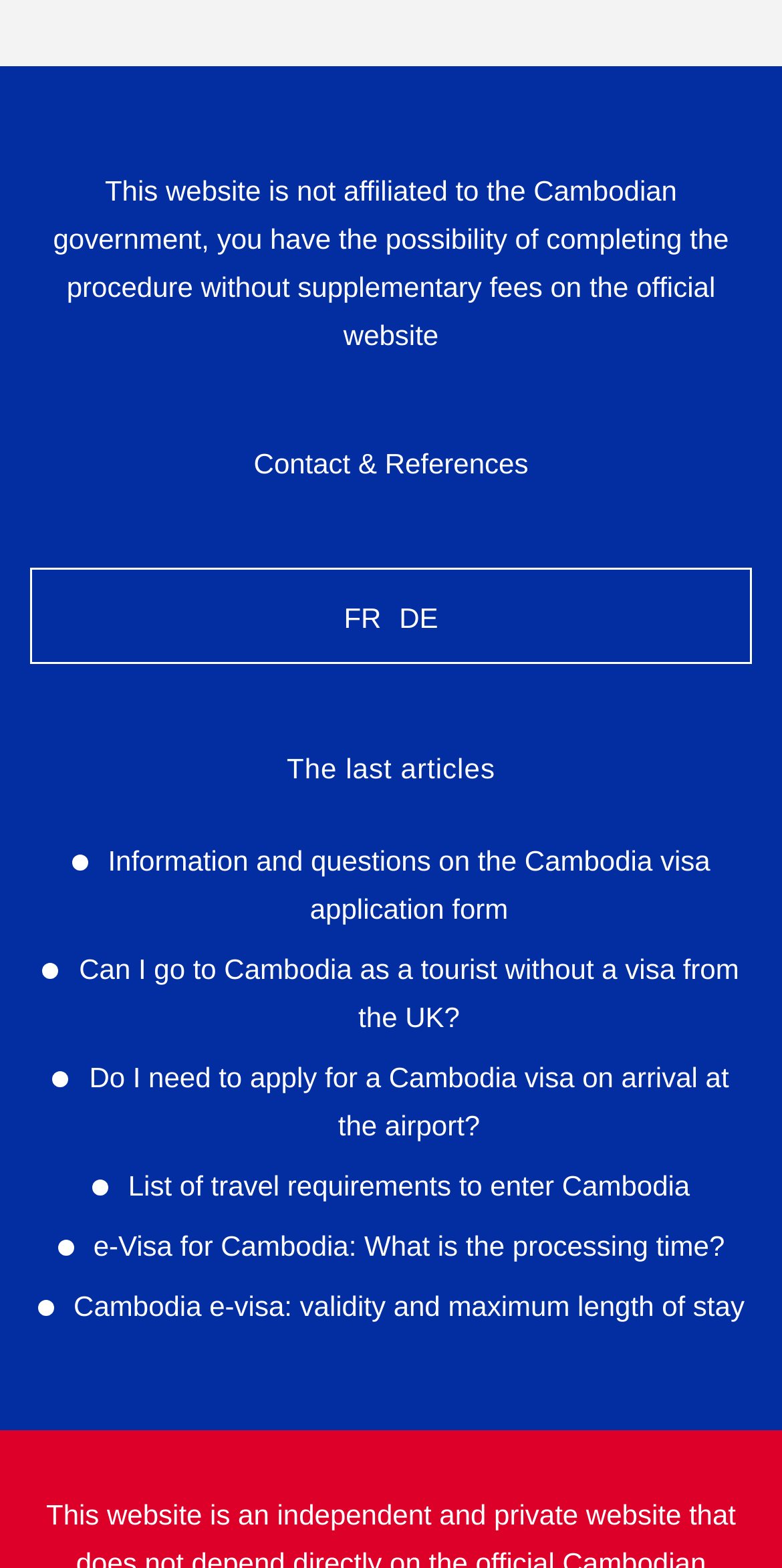Refer to the image and answer the question with as much detail as possible: Is this website affiliated with the Cambodian government?

The website explicitly states that it is not affiliated with the Cambodian government, and that users have the possibility of completing the procedure without supplementary fees on the official website.